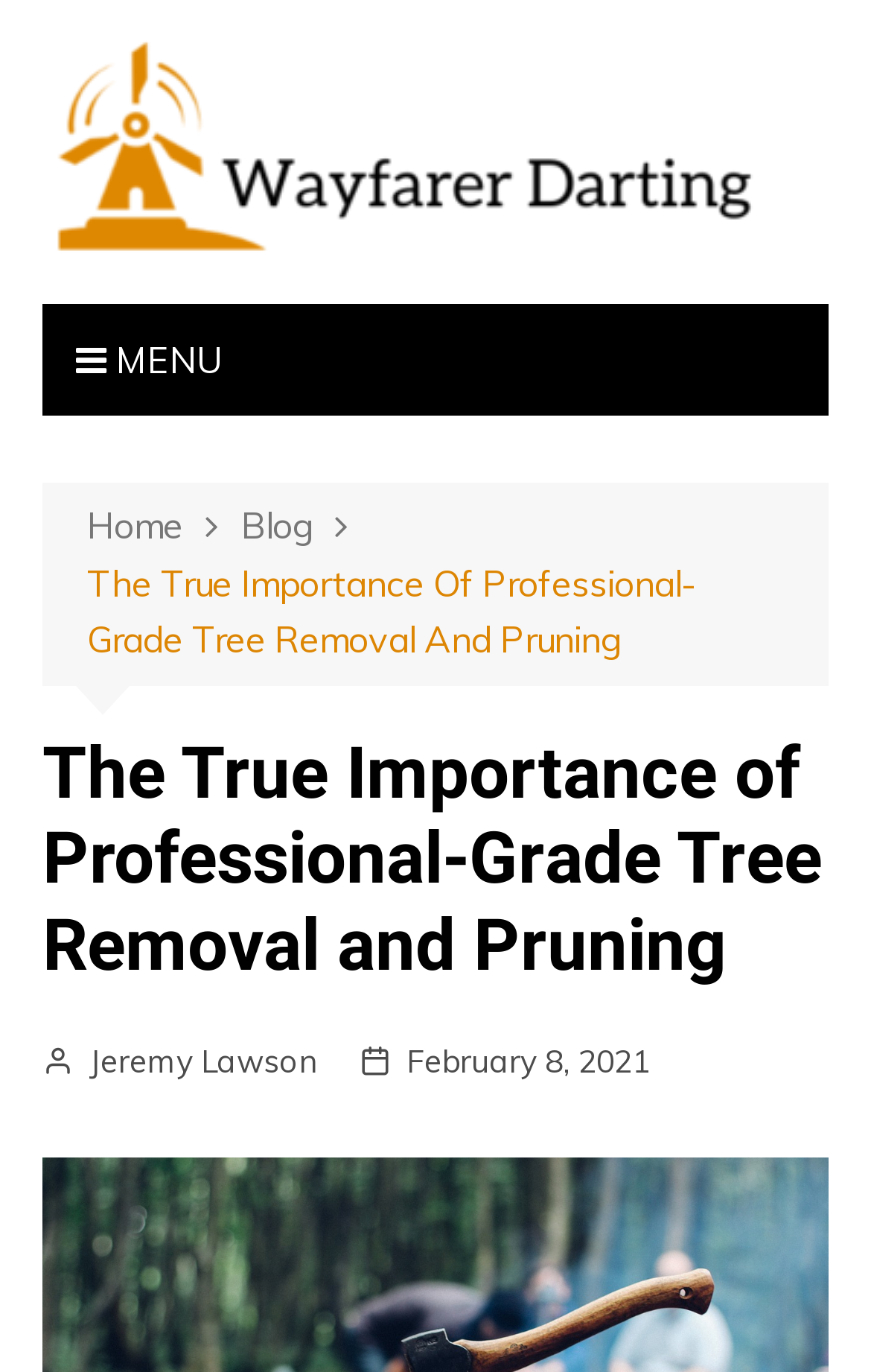Determine the bounding box for the UI element as described: "alt="Wayfarer Darting"". The coordinates should be represented as four float numbers between 0 and 1, formatted as [left, top, right, bottom].

[0.048, 0.024, 0.877, 0.195]